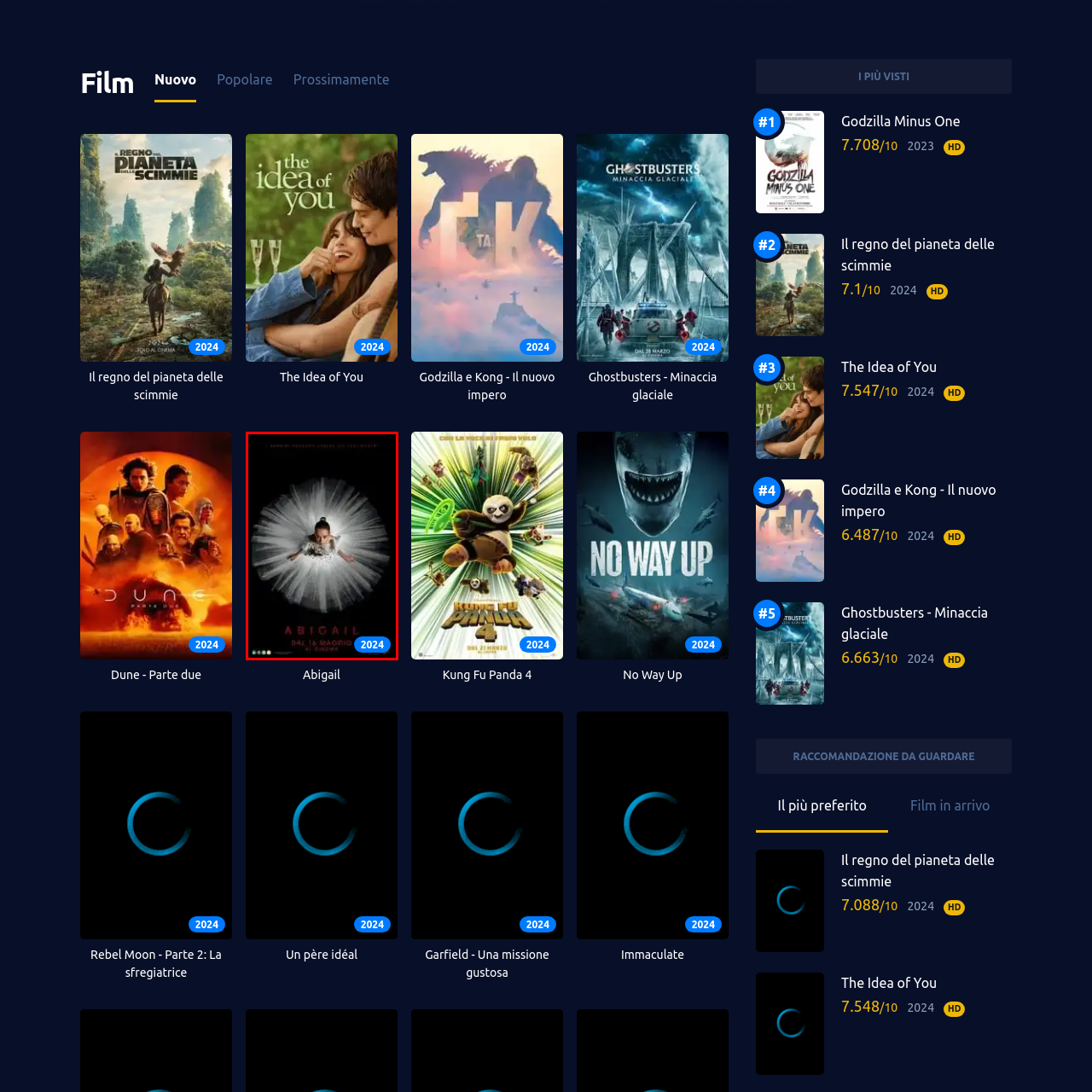What is the release date of the film 'Abigail'?
Pay attention to the image surrounded by the red bounding box and answer the question in detail based on the image.

The release date of the film is noted at the bottom of the poster, which is May 16, 2024, indicating the excitement for the film's debut.